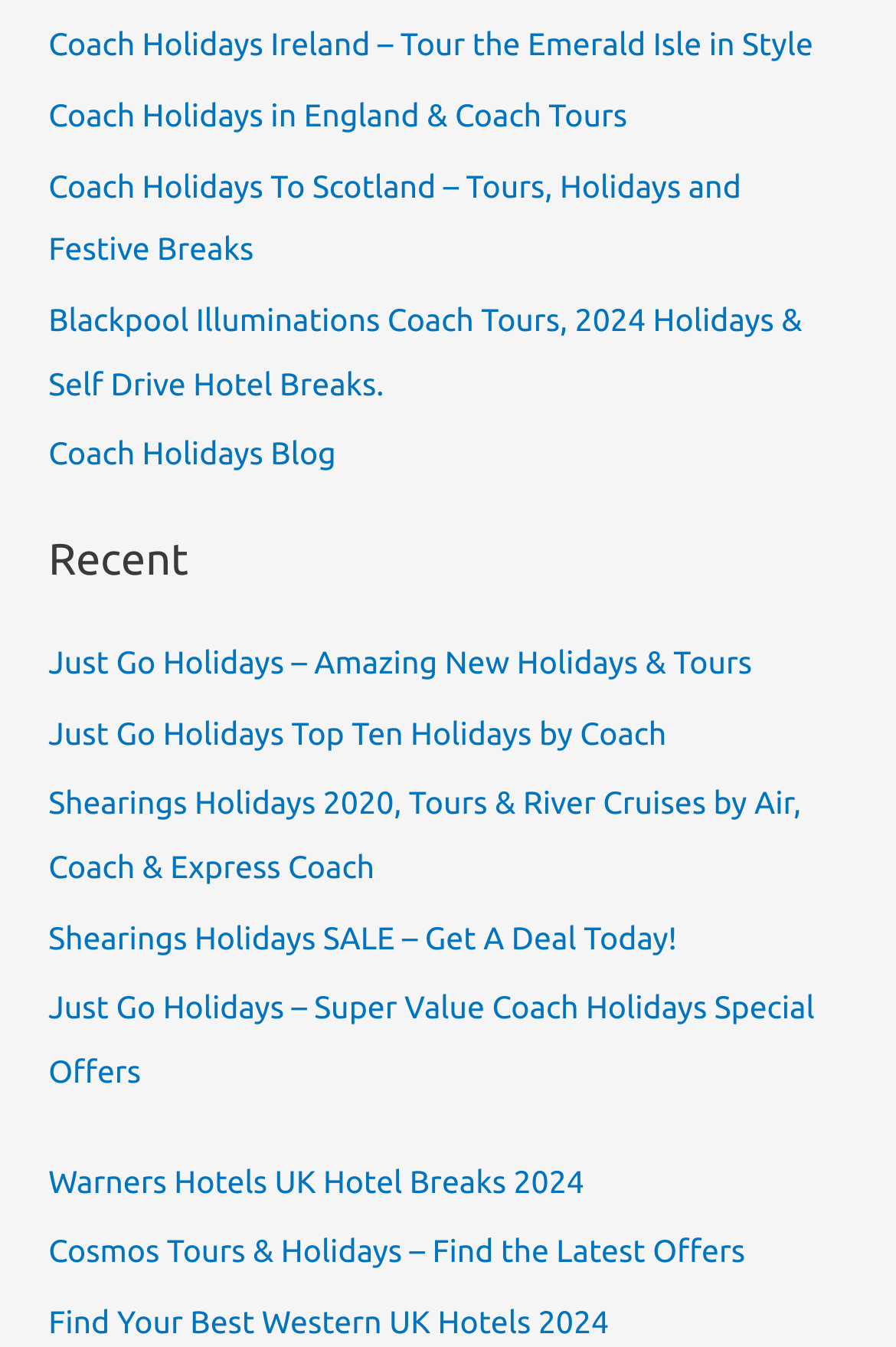Bounding box coordinates are specified in the format (top-left x, top-left y, bottom-right x, bottom-right y). All values are floating point numbers bounded between 0 and 1. Please provide the bounding box coordinate of the region this sentence describes: Coach Holidays Blog

[0.054, 0.323, 0.375, 0.35]